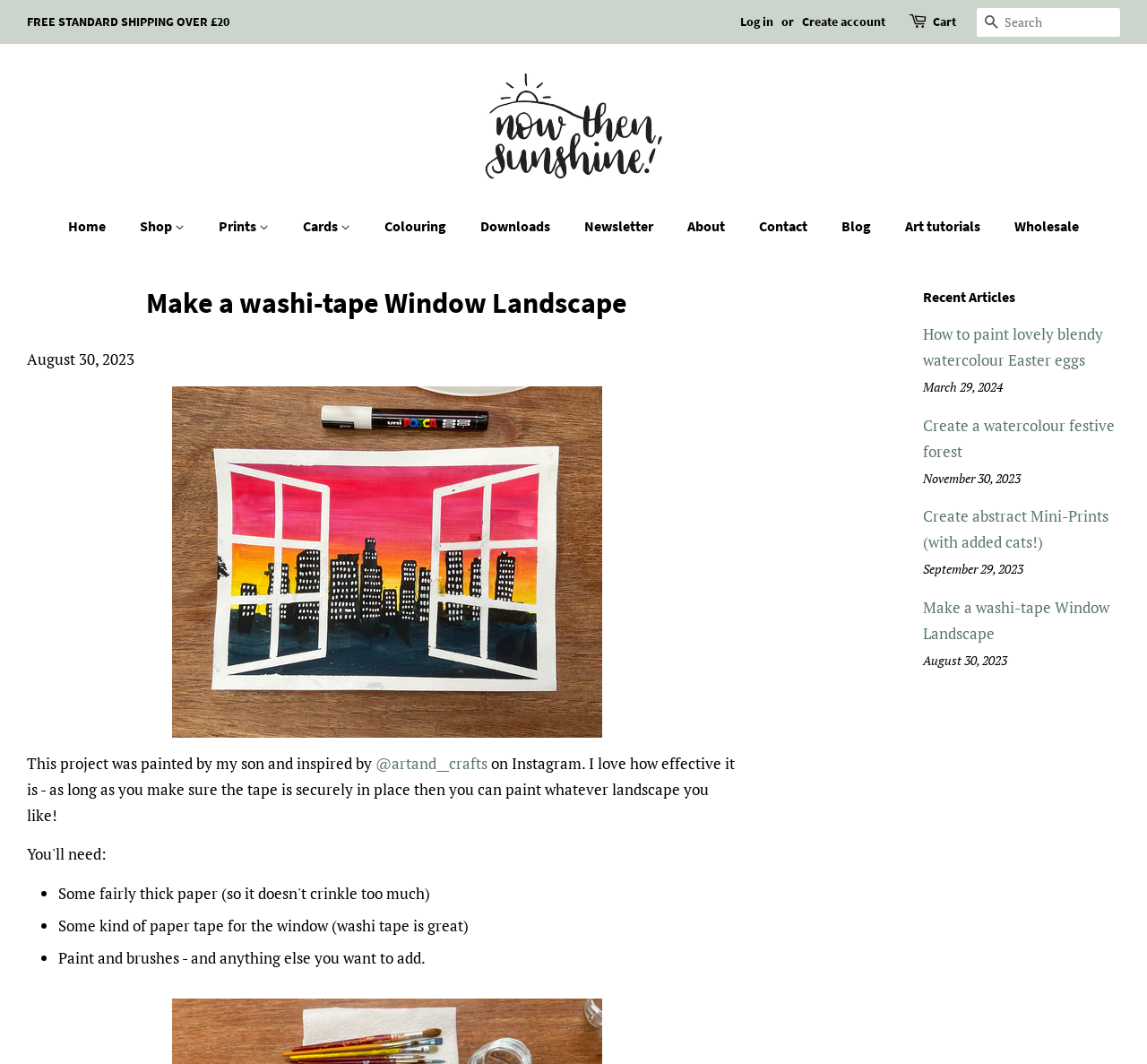Please determine the bounding box coordinates for the element with the description: "Children's Collection".

[0.11, 0.387, 0.251, 0.418]